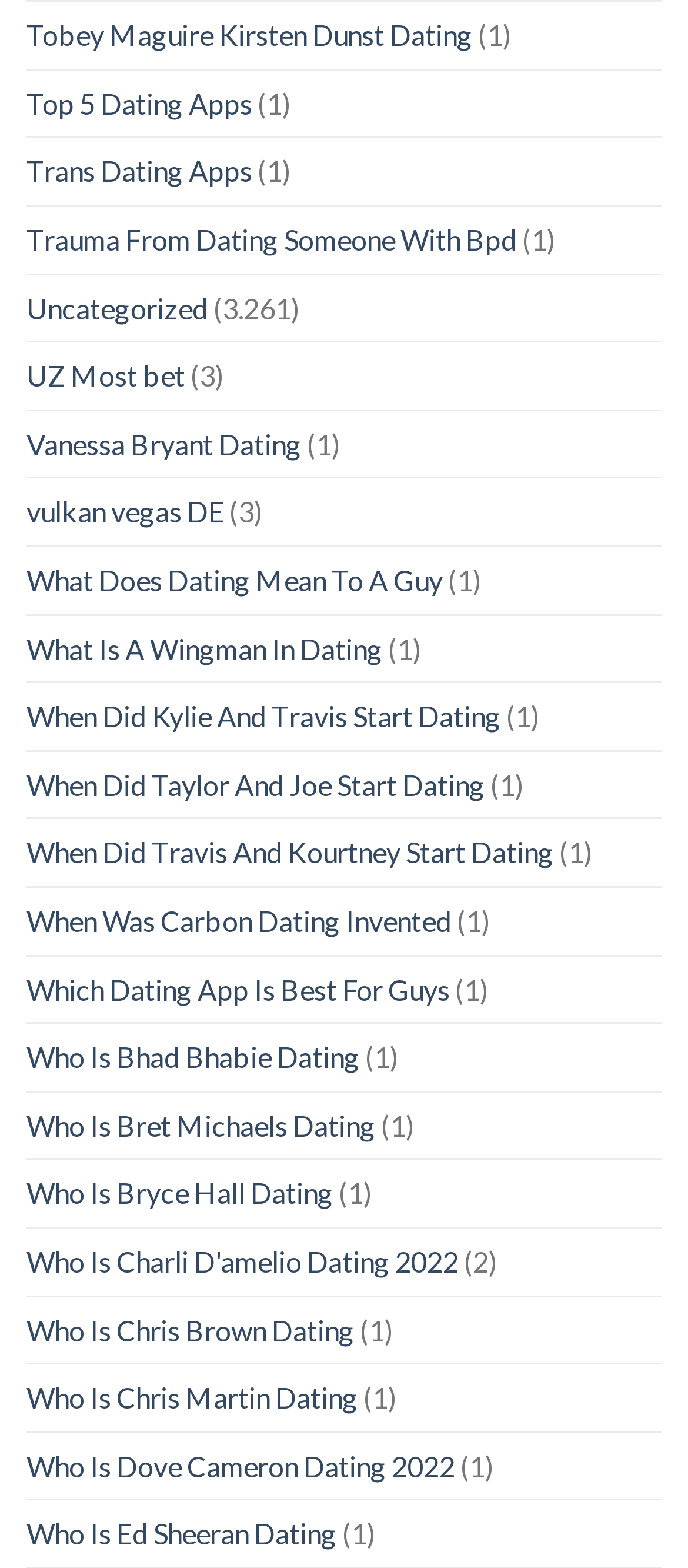Please identify the bounding box coordinates for the region that you need to click to follow this instruction: "Explore the Top 5 Dating Apps".

[0.038, 0.045, 0.367, 0.087]